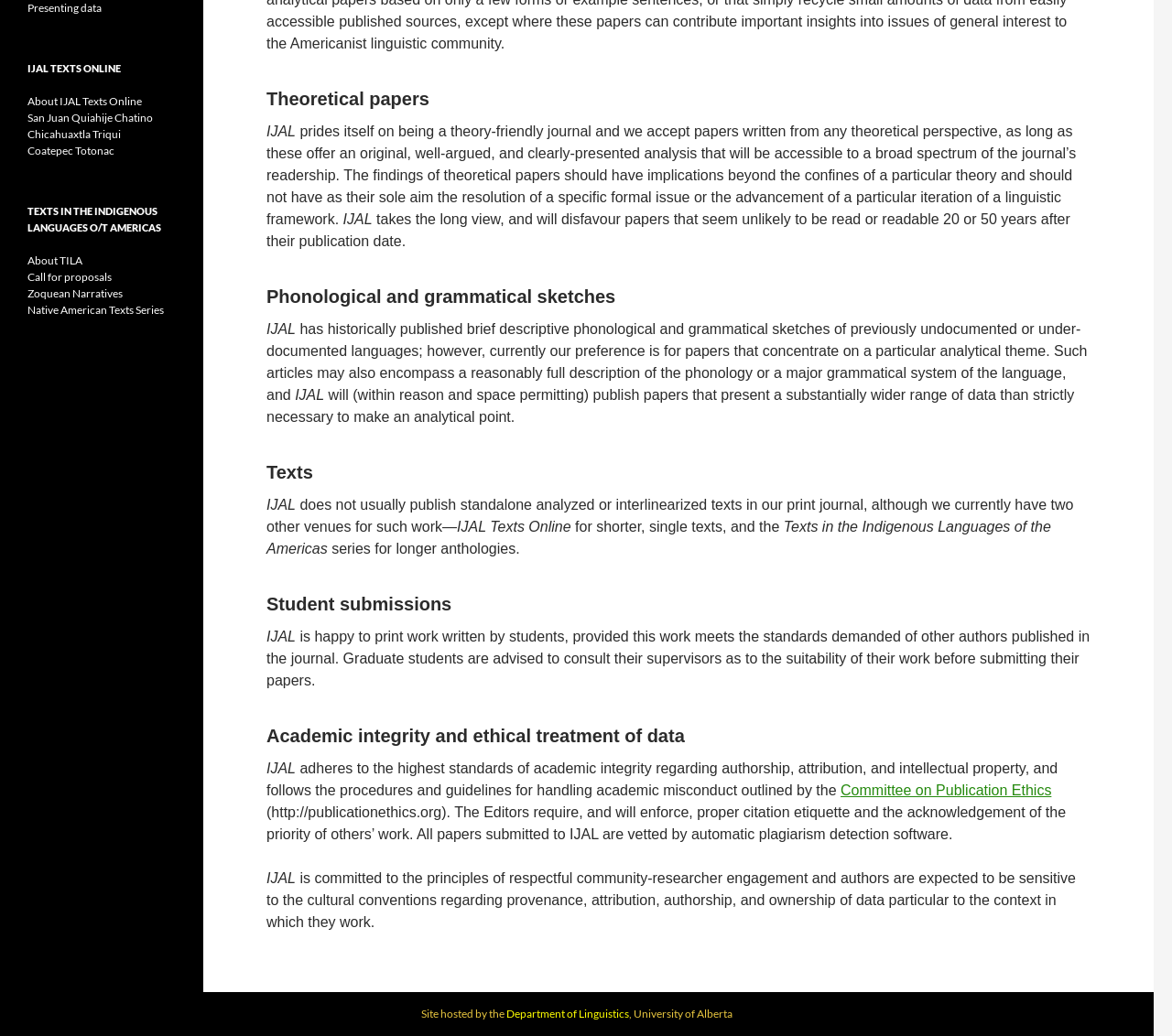Determine the bounding box for the described HTML element: "About IJAL Texts Online". Ensure the coordinates are four float numbers between 0 and 1 in the format [left, top, right, bottom].

[0.023, 0.091, 0.121, 0.104]